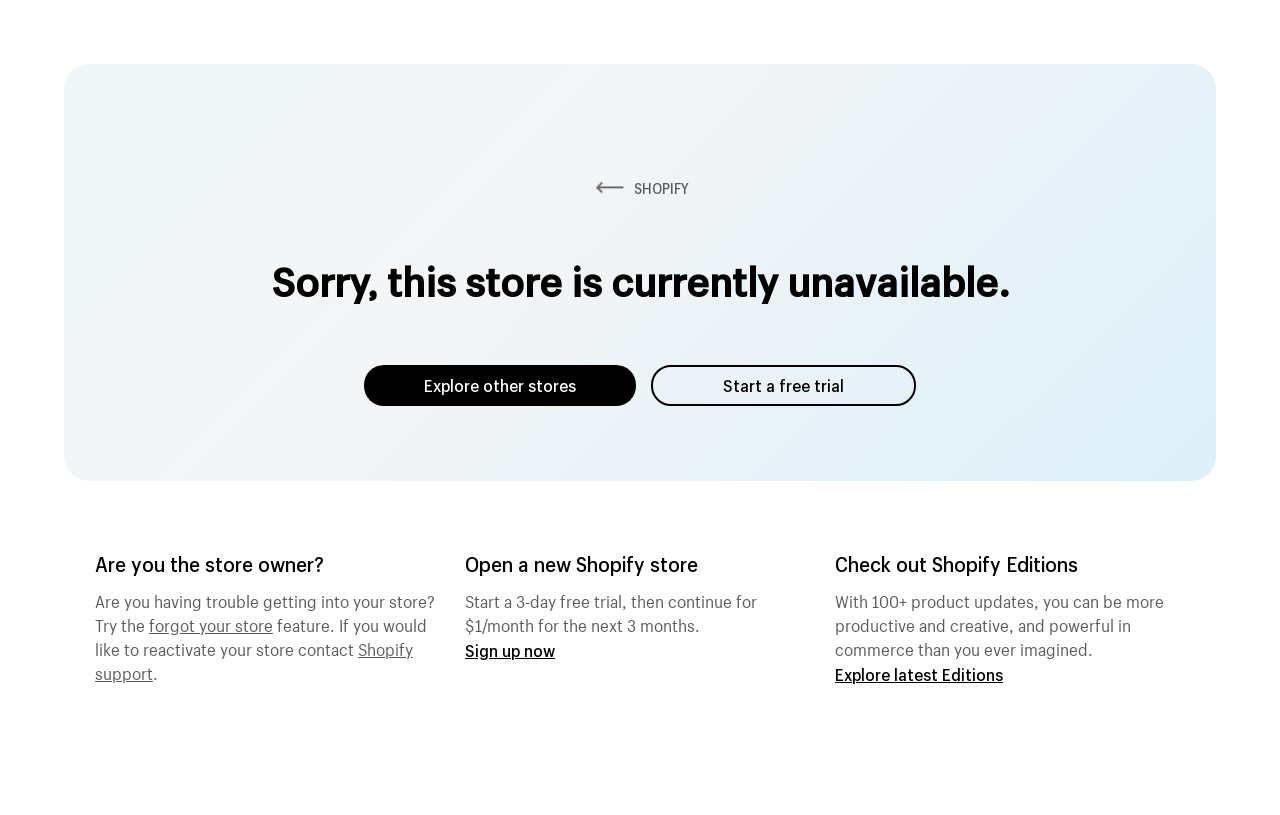Using the provided element description: "Start a free trial", identify the bounding box coordinates. The coordinates should be four floats between 0 and 1 in the order [left, top, right, bottom].

[0.509, 0.447, 0.716, 0.498]